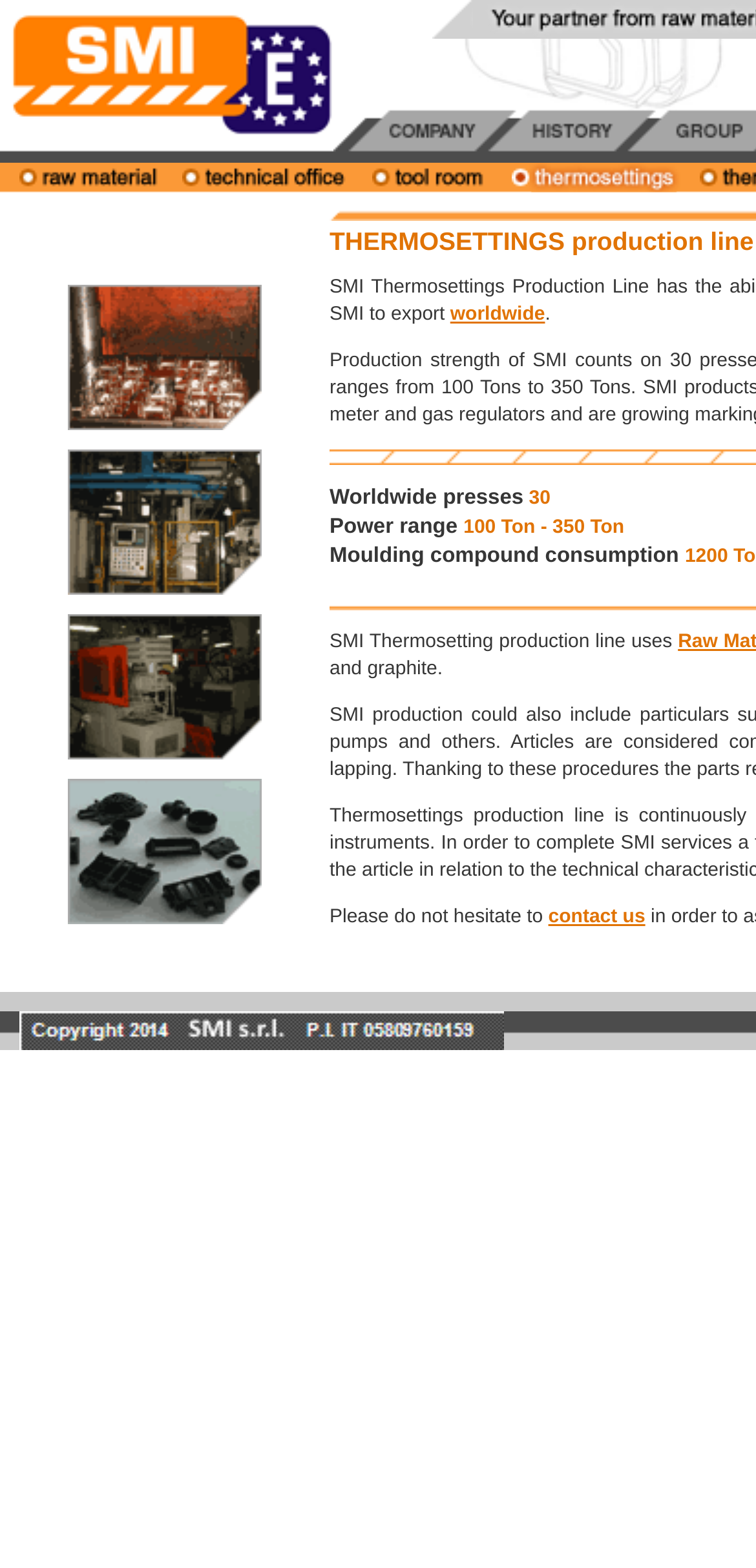Find the bounding box coordinates for the area that should be clicked to accomplish the instruction: "View Site Map".

None